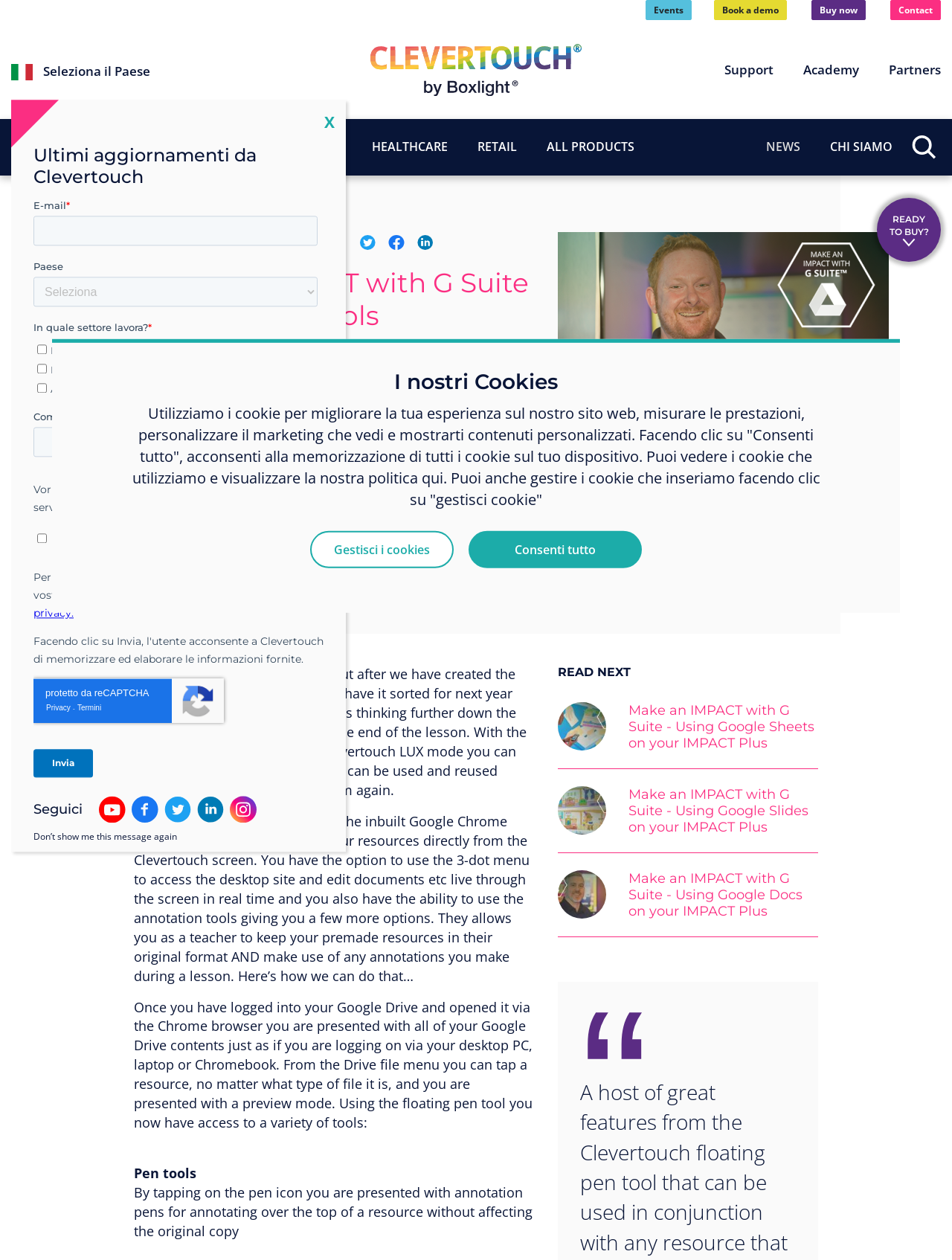What is the topic of the blog post?
Please answer the question as detailed as possible based on the image.

The topic of the blog post can be found in the heading of the webpage, which is 'Make an IMPACT with G Suite - Annotation Tools'. The blog post is discussing the use of annotation tools in G Suite.